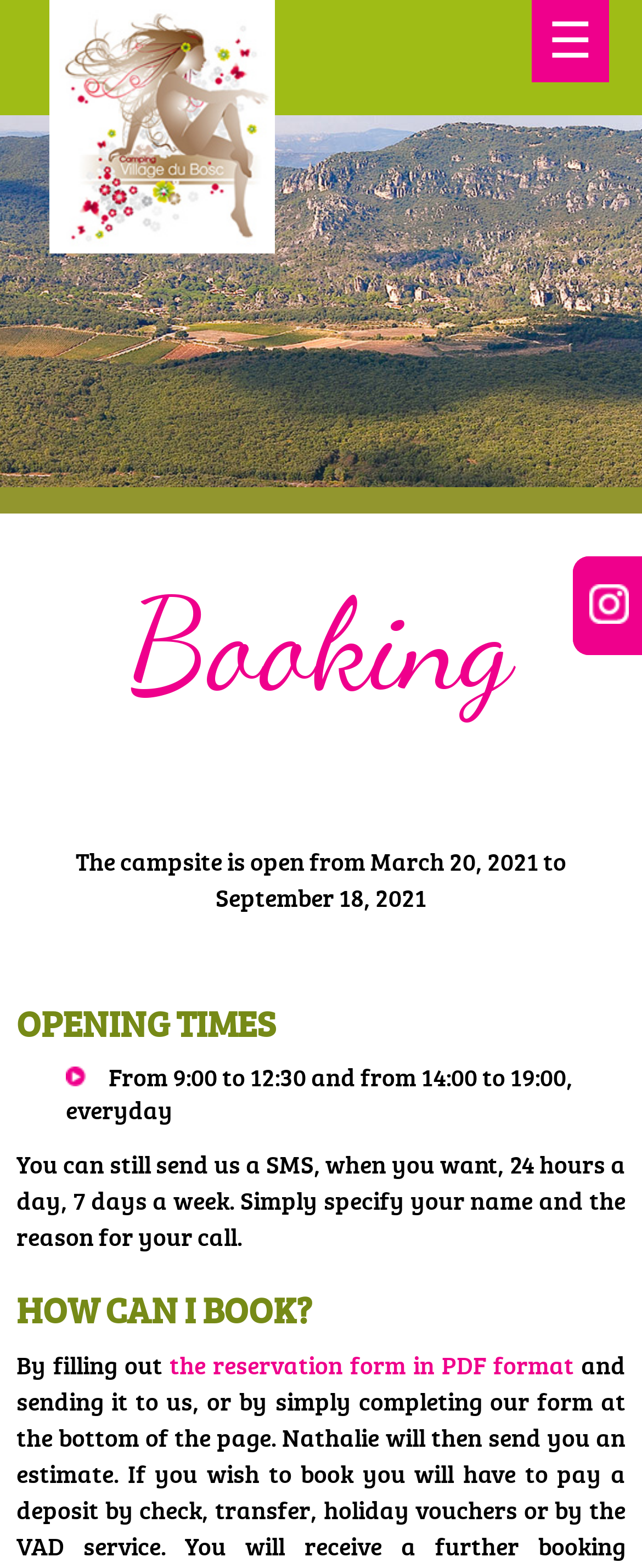Using the elements shown in the image, answer the question comprehensively: How can I contact the campsite outside of office hours?

I found the answer by looking at the StaticText element that says 'You can still send us a SMS, when you want, 24 hours a day, 7 days a week. Simply specify your name and the reason for your call'.